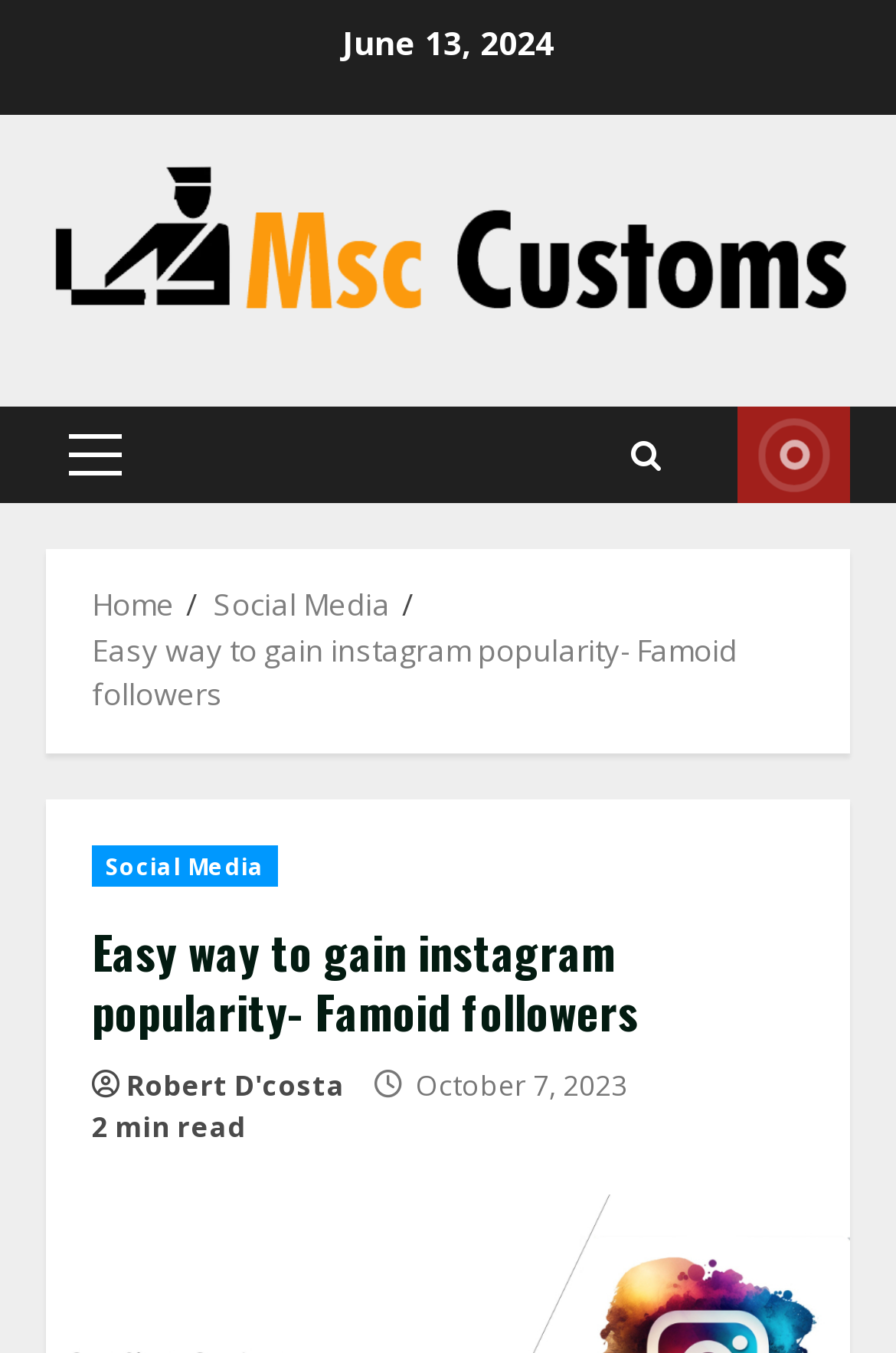Provide your answer in one word or a succinct phrase for the question: 
What is the name of the author?

Robert D'costa